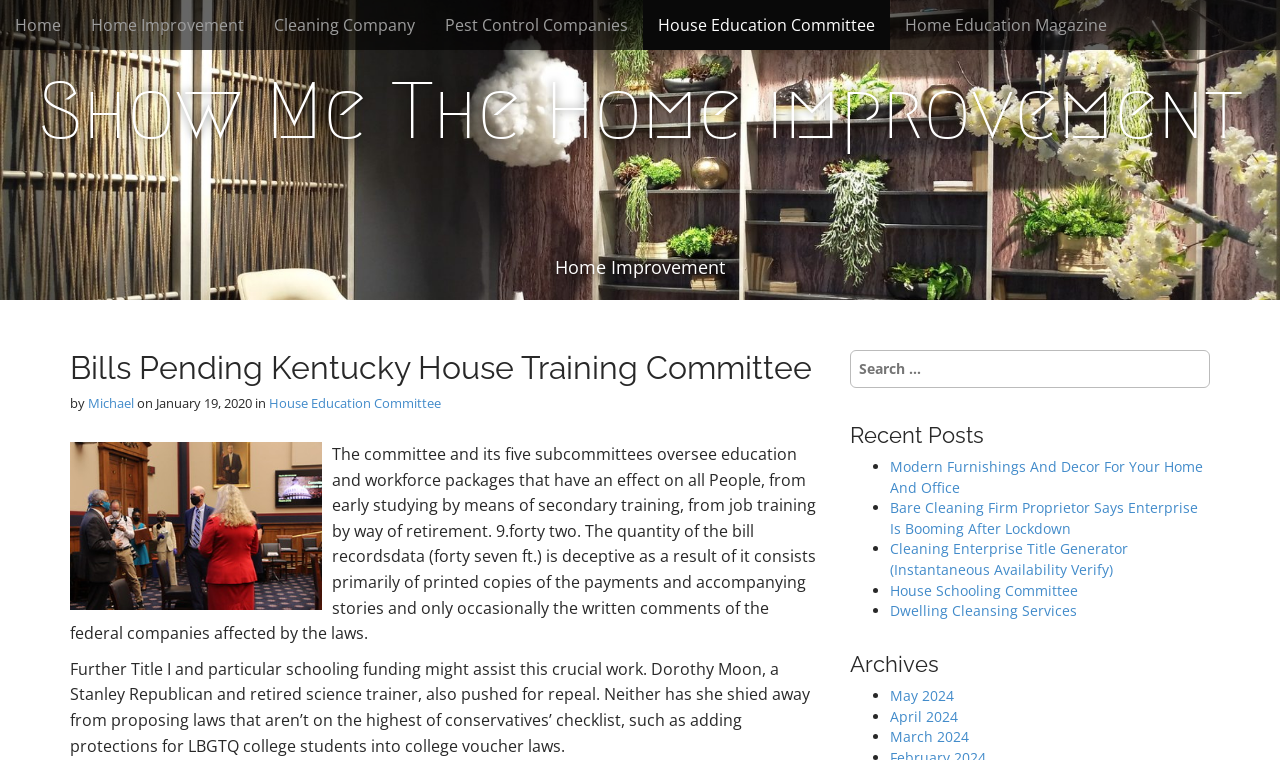Construct a comprehensive caption that outlines the webpage's structure and content.

The webpage is about the Kentucky House Training Committee, specifically the "Bills Pending" section. At the top, there are seven links in a row, including "Home", "Home Improvement", "Cleaning Company", "Pest Control Companies", "House Education Committee", "Home Education Magazine", and "Show Me The Home improvement". 

Below these links, there is a heading that reads "Bills Pending Kentucky House Training Committee". Underneath this heading, there is a paragraph of text that describes the committee's role in overseeing education and workforce packages that affect all people, from early learning to secondary education and job training to retirement. 

To the right of this paragraph, there is an image related to the House Education Committee. Below the image, there are two more paragraphs of text. The first paragraph discusses the importance of further funding for education, while the second paragraph mentions a Republican representative, Dorothy Moon, who has proposed laws to add protections for LBGTQ students into college voucher laws.

On the right side of the page, there is a search box with a label "Search for:". Below the search box, there is a heading that reads "Recent Posts", followed by a list of four links to recent articles, including "Modern Furnishings And Decor For Your Home And Office", "Bare Cleaning Firm Proprietor Says Enterprise Is Booming After Lockdown", "Cleaning Enterprise Title Generator (Instantaneous Availability Verify)", and "House Schooling Committee". 

Further down the page, there is another heading that reads "Archives", followed by a list of three links to archived posts from May 2024, April 2024, and March 2024.